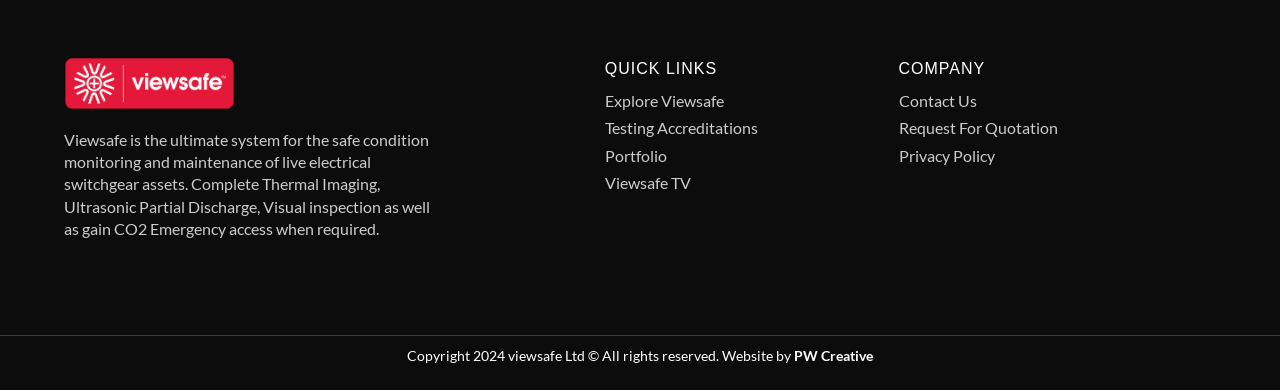What is the main purpose of Viewsafe?
Based on the visual information, provide a detailed and comprehensive answer.

Based on the StaticText element, it is clear that Viewsafe is a system for the safe condition monitoring and maintenance of live electrical switchgear assets, which includes complete Thermal Imaging, Ultrasonic Partial Discharge, Visual inspection, and CO2 Emergency access when required.